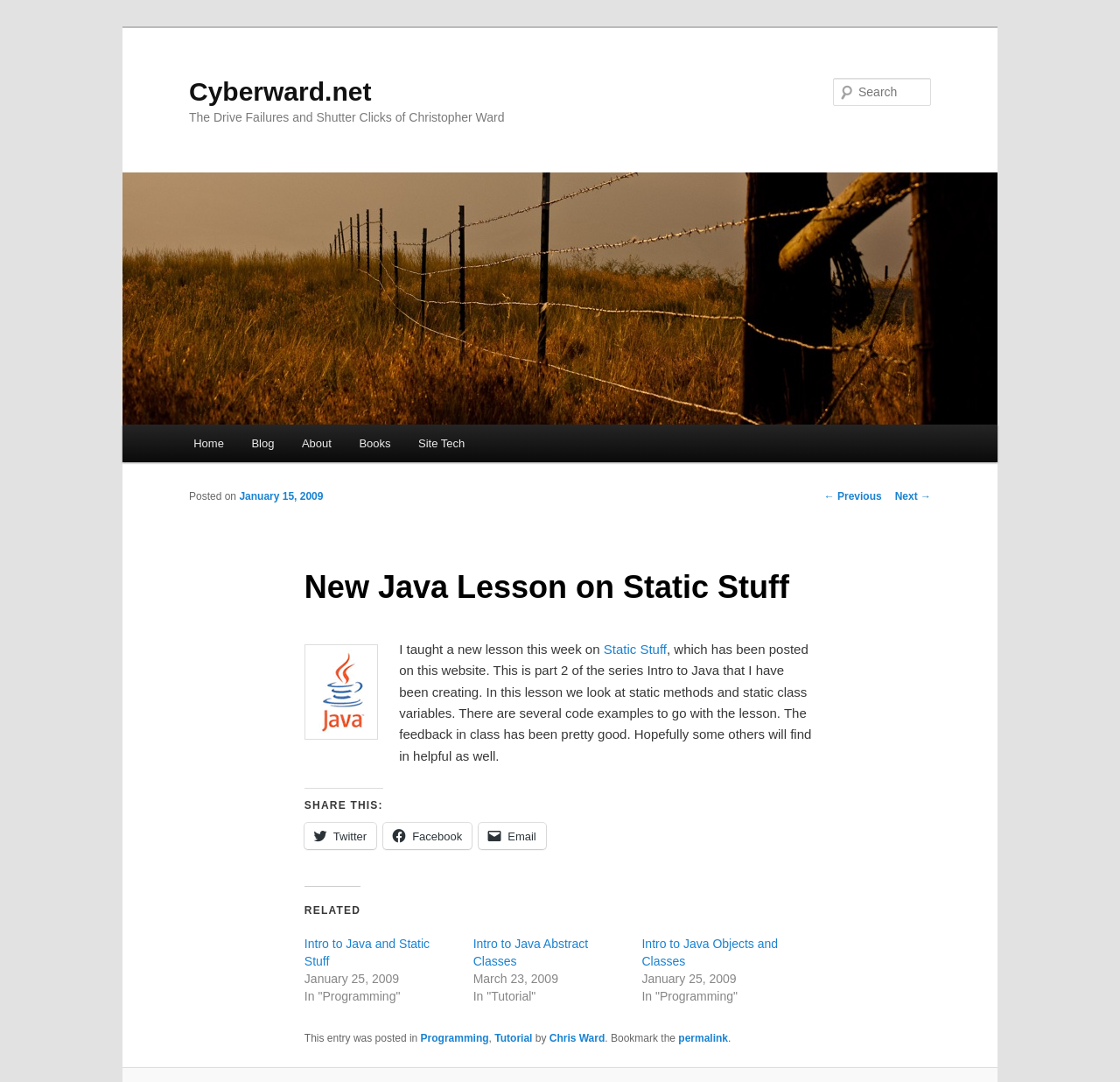Can you identify the bounding box coordinates of the clickable region needed to carry out this instruction: 'Share this on Twitter'? The coordinates should be four float numbers within the range of 0 to 1, stated as [left, top, right, bottom].

[0.272, 0.76, 0.336, 0.785]